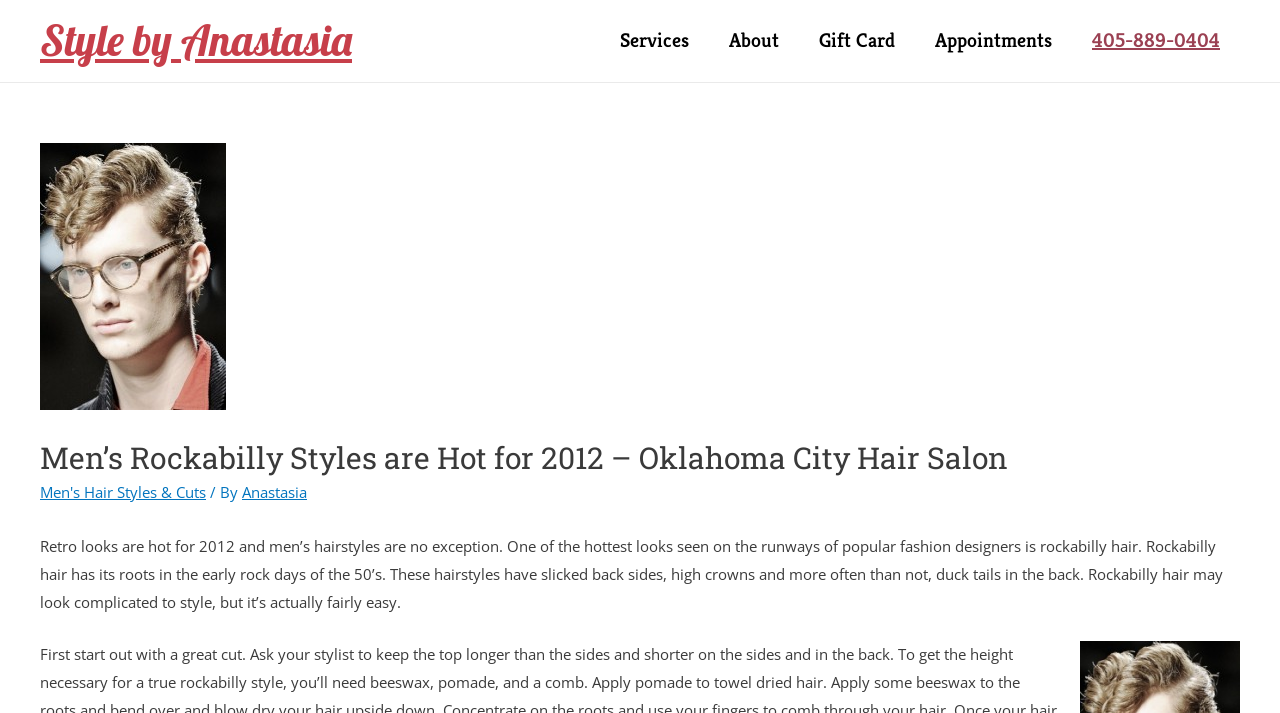Please find the bounding box coordinates of the element that needs to be clicked to perform the following instruction: "Learn about 'Rockabilly hair' styles". The bounding box coordinates should be four float numbers between 0 and 1, represented as [left, top, right, bottom].

[0.031, 0.752, 0.955, 0.858]